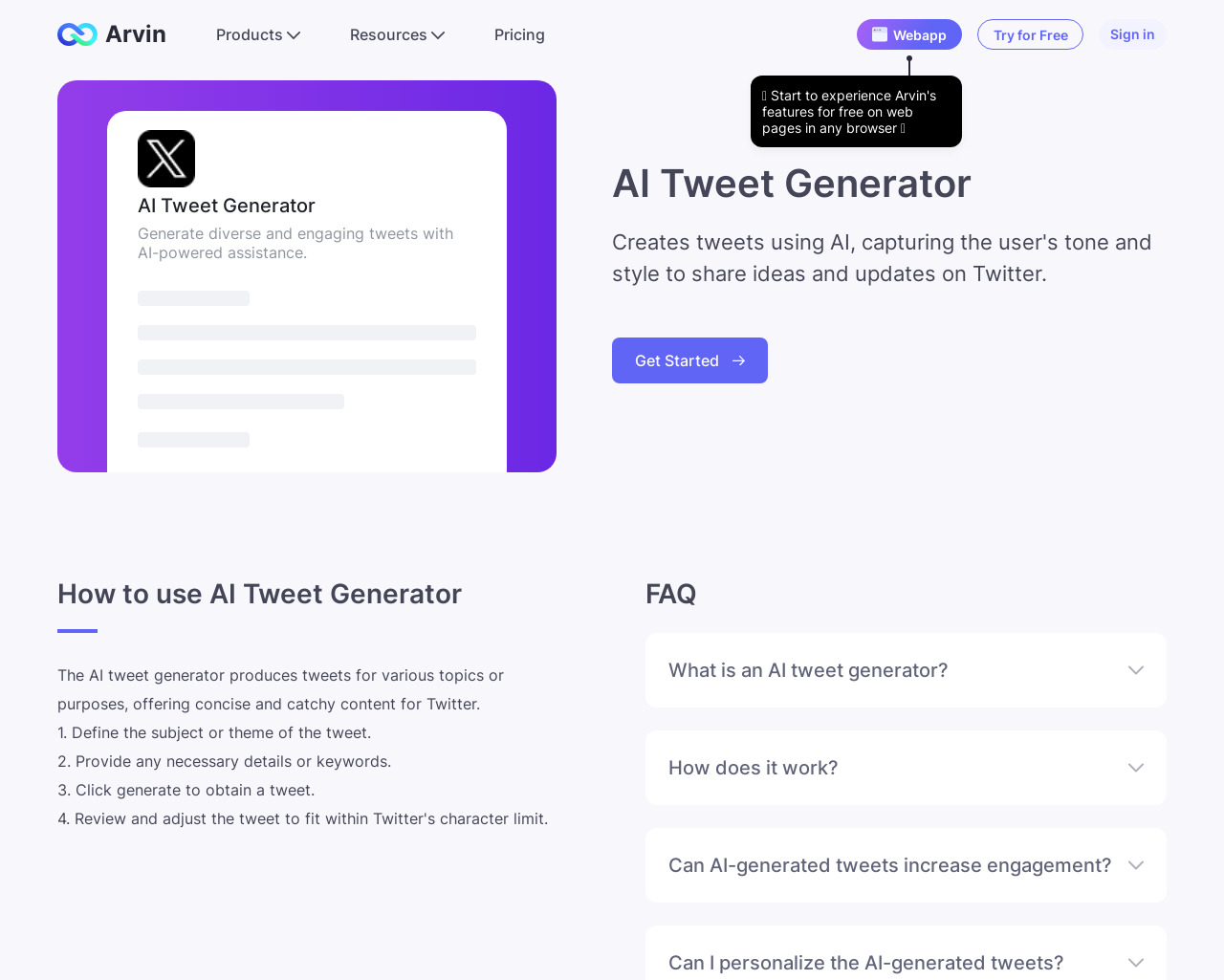Offer a meticulous caption that includes all visible features of the webpage.

The webpage is about an AI Tweet Generator, a tool that helps users create engaging tweets effortlessly. At the top left corner, there is a logo "Arvin" with an image beside it. Next to the logo, there are three buttons: "Products", "Resources", and "Pricing", each with an image icon. 

On the top right corner, there is a "Webapp" label, followed by an "arvin" image and a "Try for Free" button. Beside it, there is a "Sign in" link and button.

Below the top navigation bar, there is a large heading "AI Tweet Generator" with a subheading "Generate diverse and engaging tweets with AI-powered assistance." 

In the middle of the page, there is a "Get Started" button with an image icon. Below it, there is a section explaining how to use the AI Tweet Generator, with three steps: defining the subject or theme of the tweet, providing necessary details or keywords, and clicking generate to obtain a tweet.

Further down, there is an FAQ section with three collapsible buttons: "What is an AI tweet generator?", "How does it work?", and "Can AI-generated tweets increase engagement?", each with a heading and an image icon.